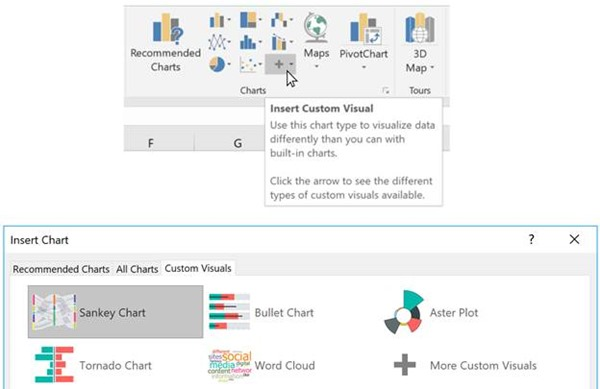Respond to the following question using a concise word or phrase: 
How many custom visual types are shown in the 'Insert Chart' dialog box?

4